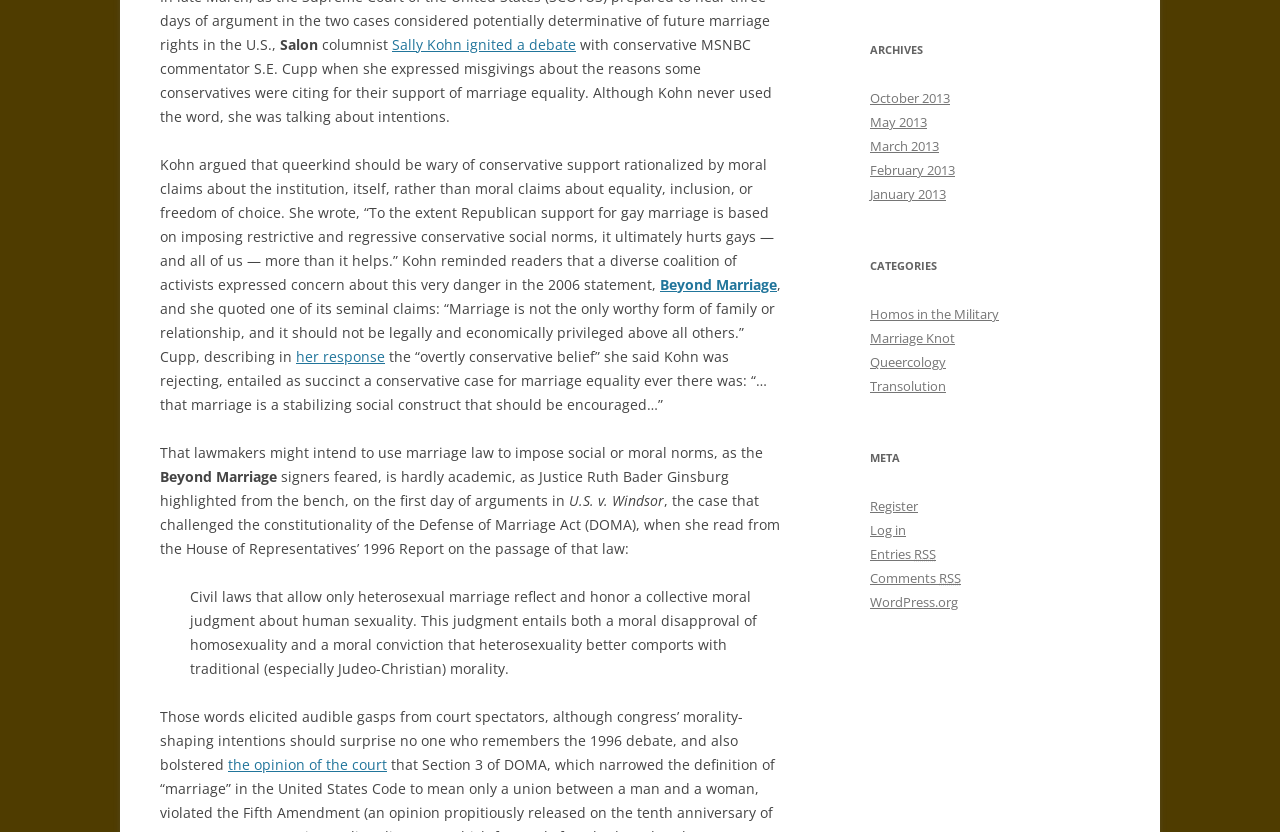Provide the bounding box coordinates for the UI element that is described by this text: "Get involved". The coordinates should be in the form of four float numbers between 0 and 1: [left, top, right, bottom].

None